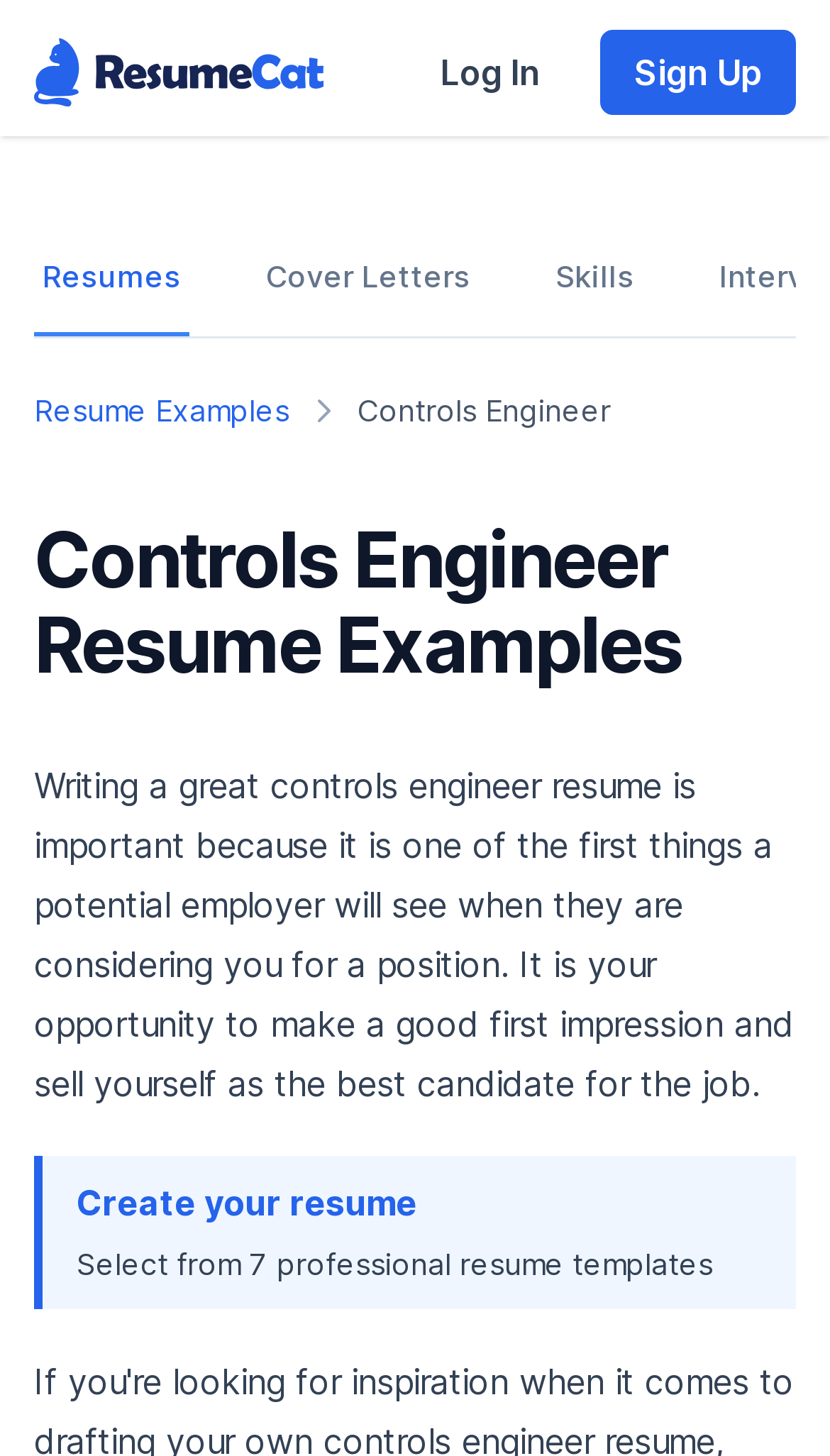Provide the bounding box coordinates of the HTML element described by the text: "parent_node: Log In".

[0.041, 0.018, 0.39, 0.082]